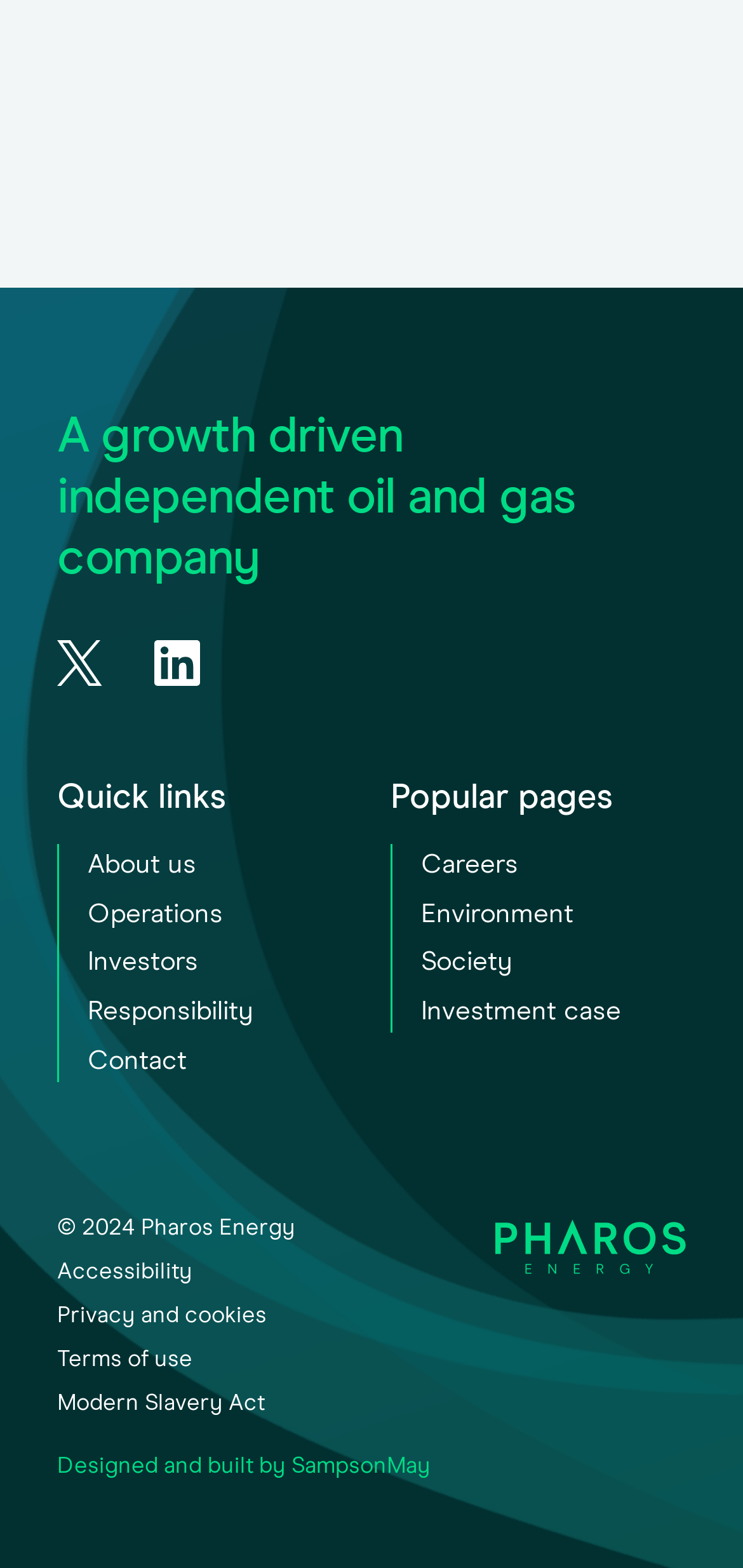Please find the bounding box coordinates of the element that you should click to achieve the following instruction: "Check Accessibility". The coordinates should be presented as four float numbers between 0 and 1: [left, top, right, bottom].

[0.077, 0.804, 0.259, 0.819]